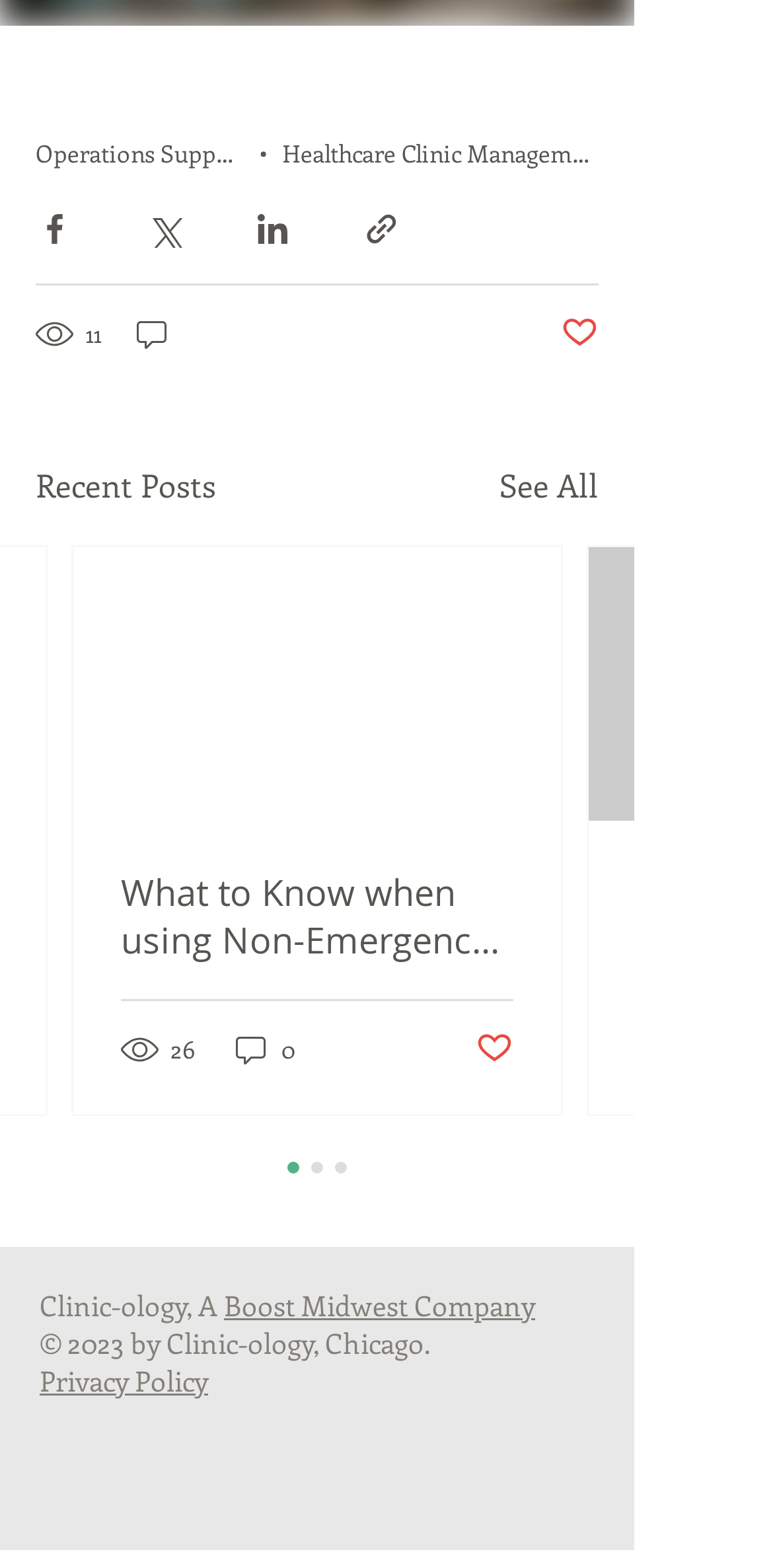Identify the bounding box coordinates for the element you need to click to achieve the following task: "Share via Facebook". The coordinates must be four float values ranging from 0 to 1, formatted as [left, top, right, bottom].

[0.046, 0.134, 0.095, 0.158]